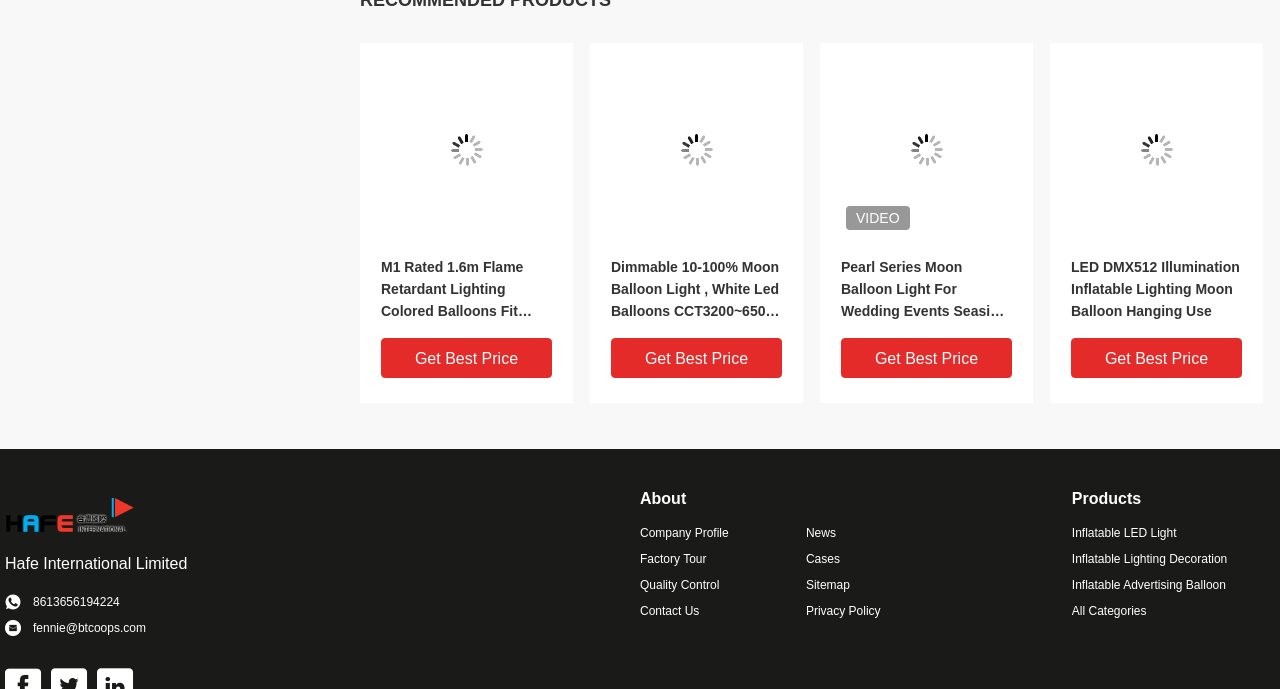Please identify the bounding box coordinates of the element that needs to be clicked to perform the following instruction: "Click the 'Get Best Price' button".

[0.298, 0.491, 0.431, 0.549]